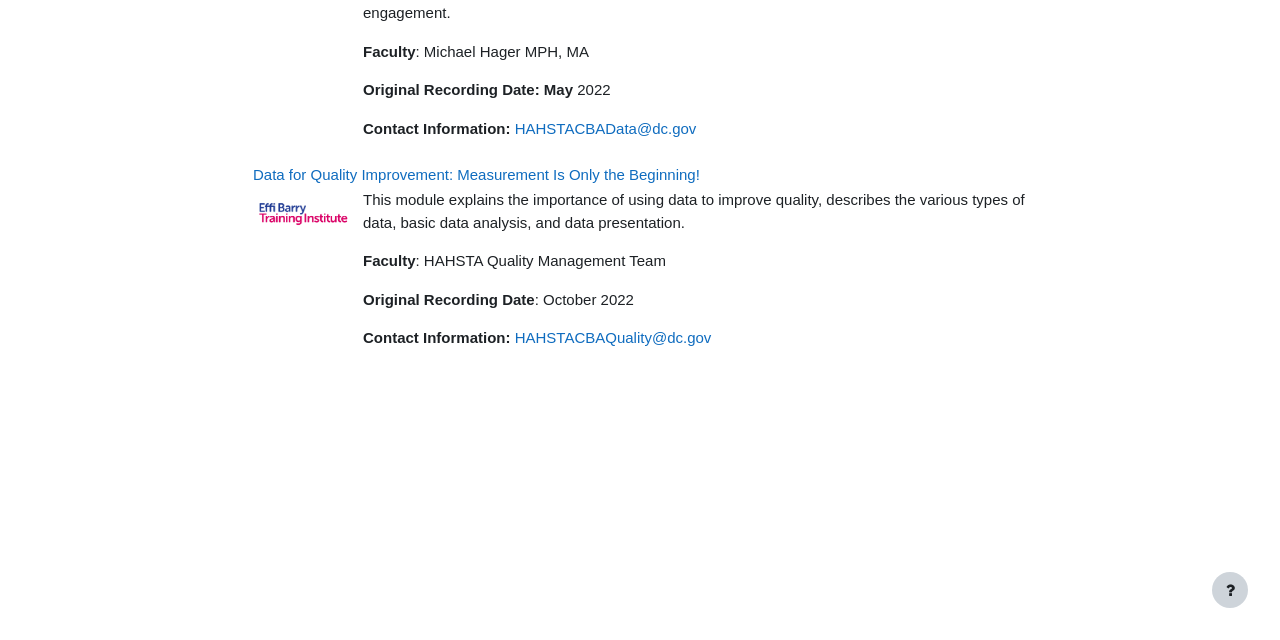Locate the bounding box of the UI element based on this description: "Facebook". Provide four float numbers between 0 and 1 as [left, top, right, bottom].

None